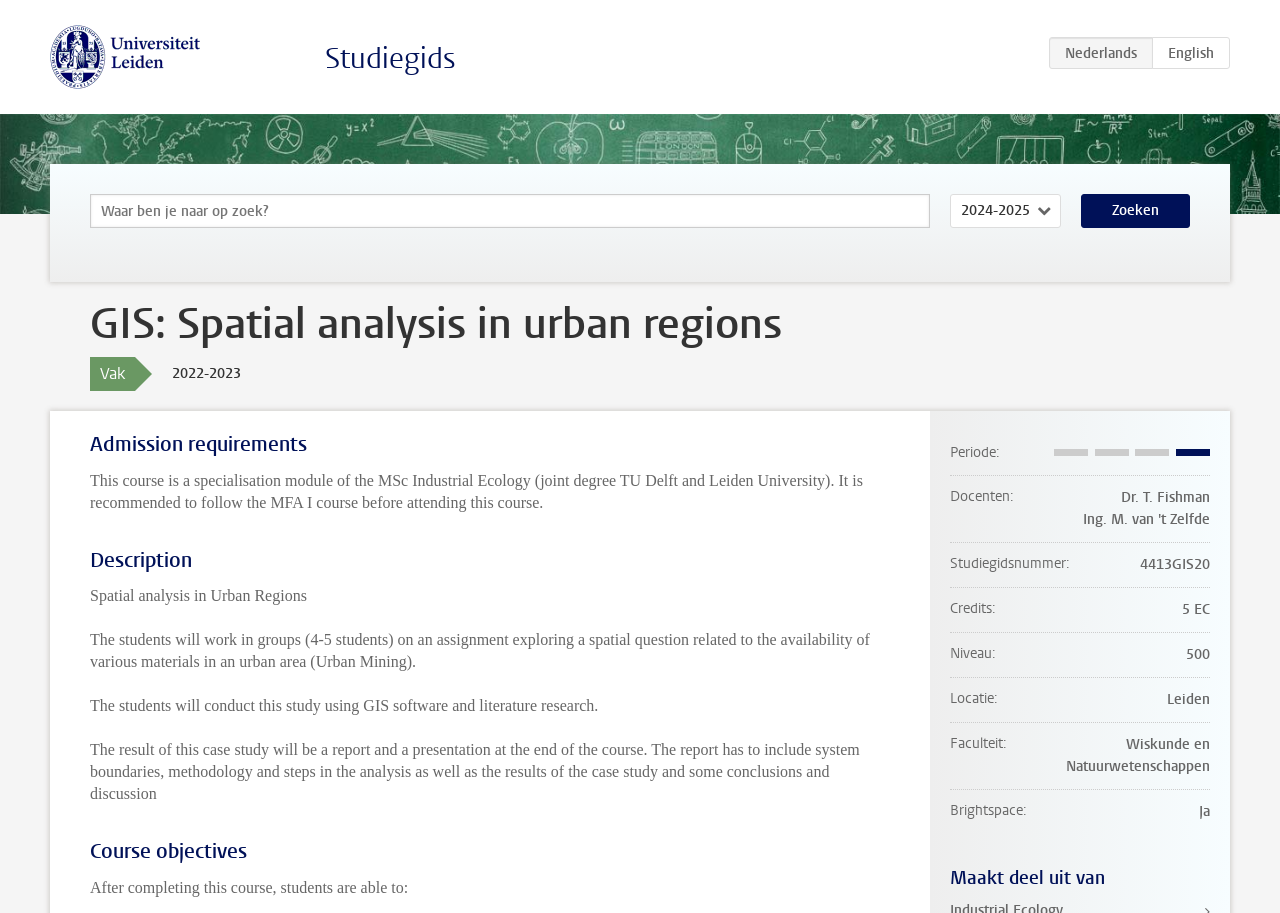What is the name of the university?
Based on the visual, give a brief answer using one word or a short phrase.

Universiteit Leiden